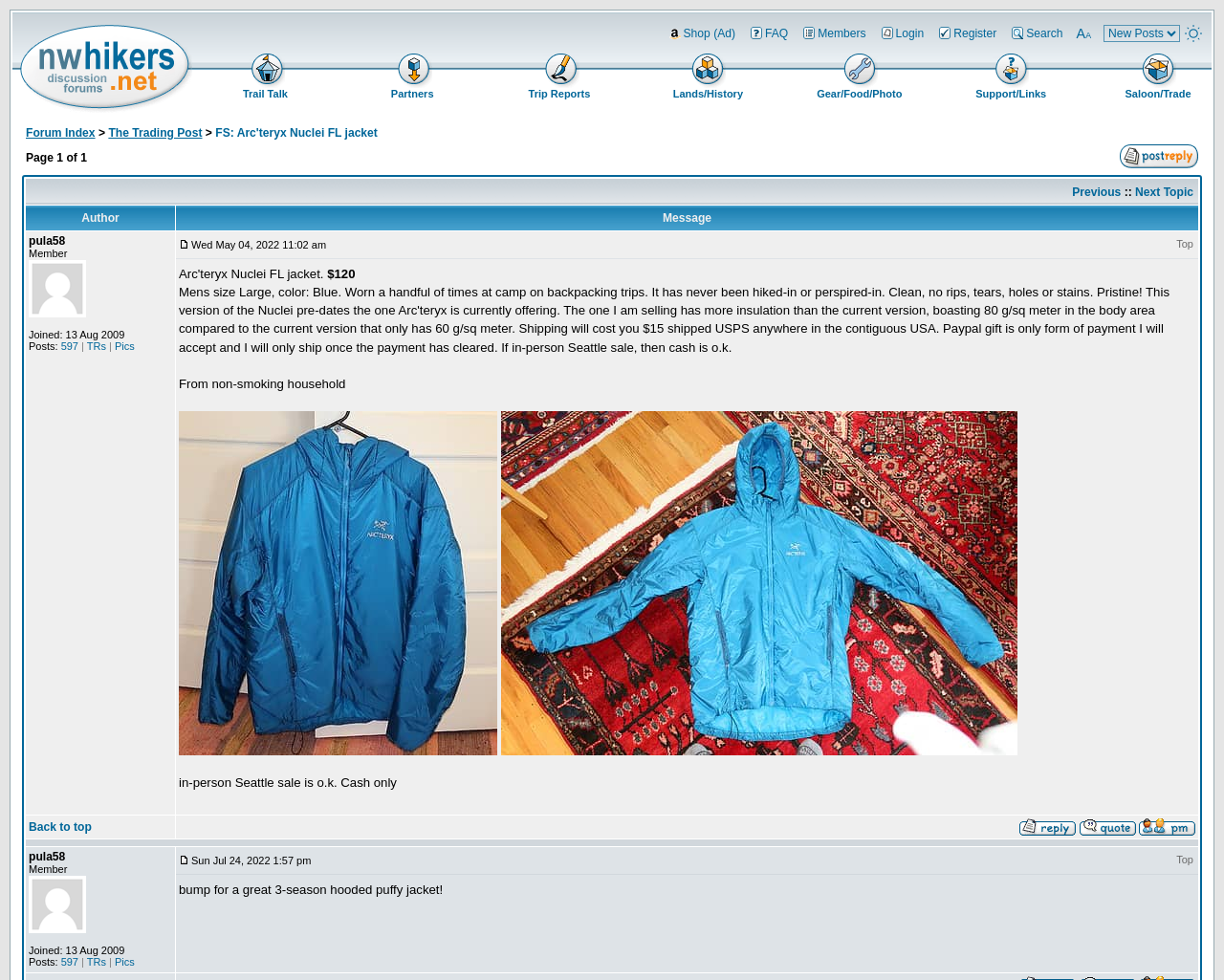Please specify the coordinates of the bounding box for the element that should be clicked to carry out this instruction: "View the topic 'FS: Arc'teryx Nuclei FL jacket'". The coordinates must be four float numbers between 0 and 1, formatted as [left, top, right, bottom].

[0.176, 0.129, 0.308, 0.142]